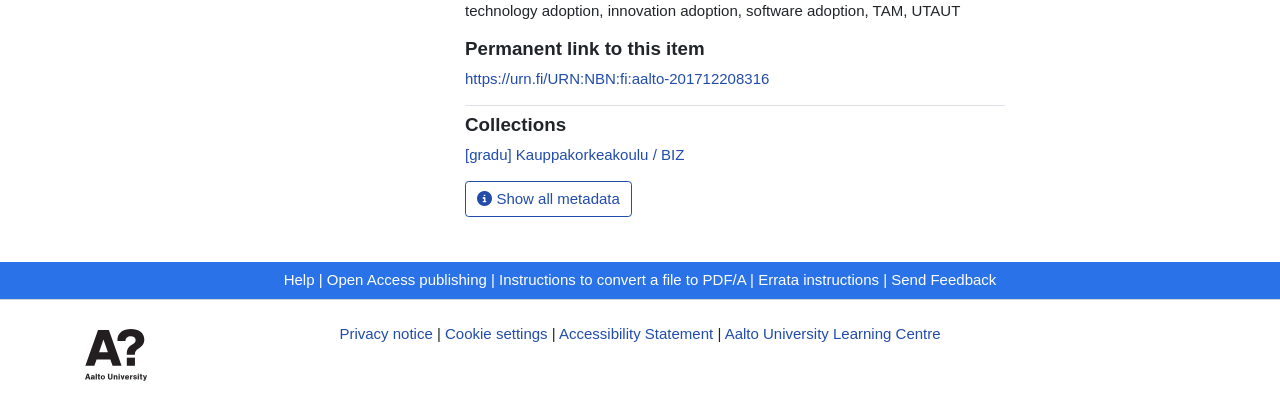Determine the bounding box coordinates of the UI element described below. Use the format (top-left x, top-left y, bottom-right x, bottom-right y) with floating point numbers between 0 and 1: Open Access publishing

[0.255, 0.675, 0.38, 0.717]